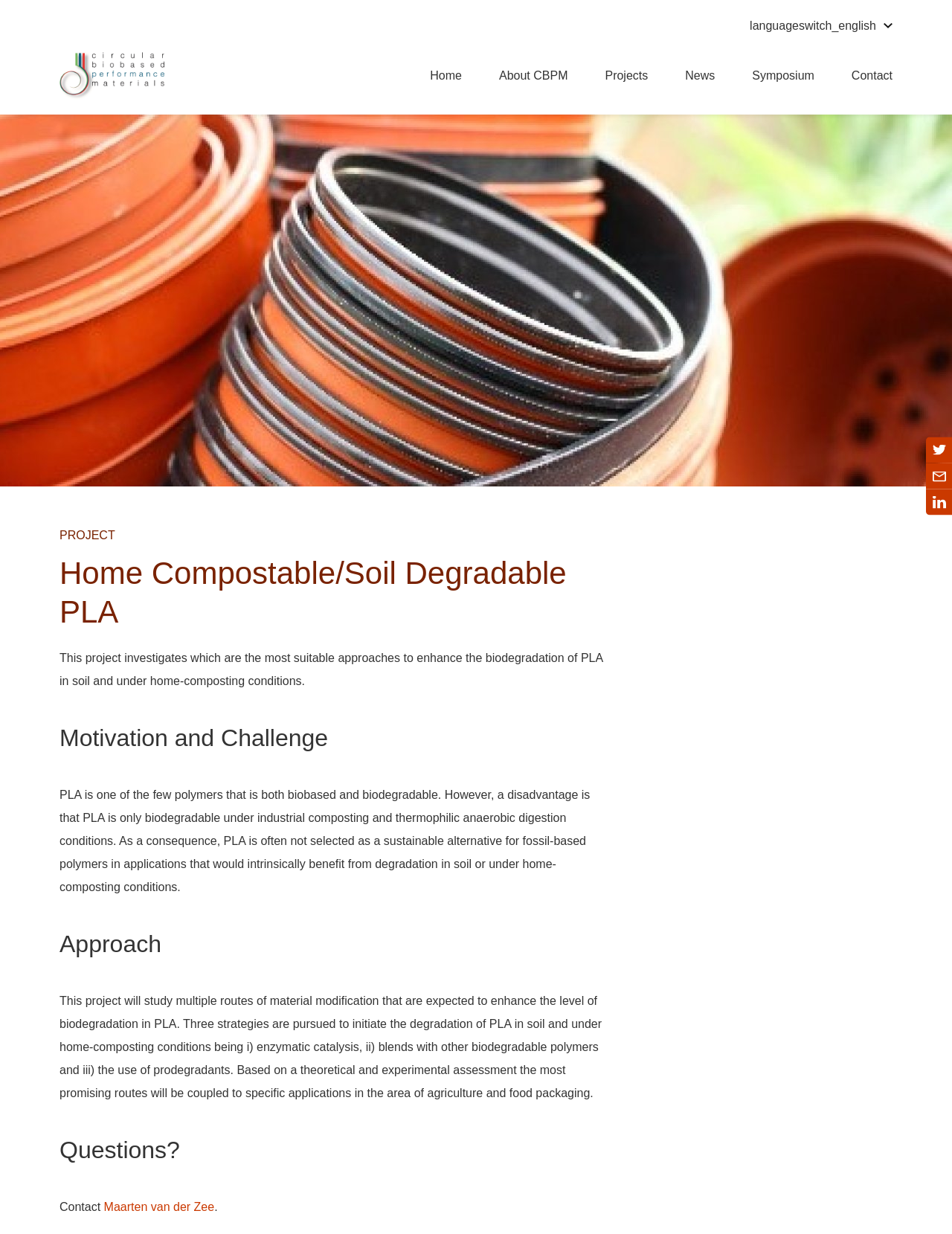Please find the bounding box coordinates for the clickable element needed to perform this instruction: "Click the Home link".

[0.452, 0.034, 0.485, 0.089]